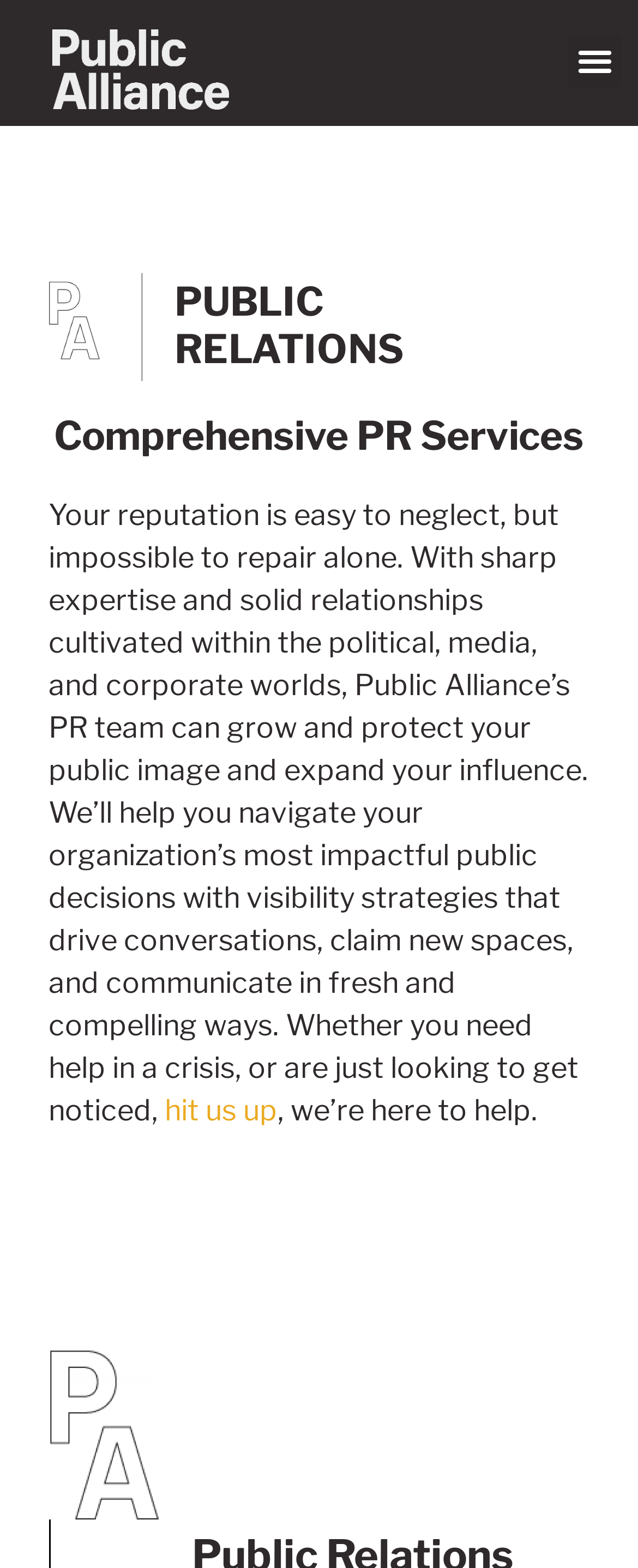What is the main service offered by Public Alliance?
Answer the question using a single word or phrase, according to the image.

PR Services